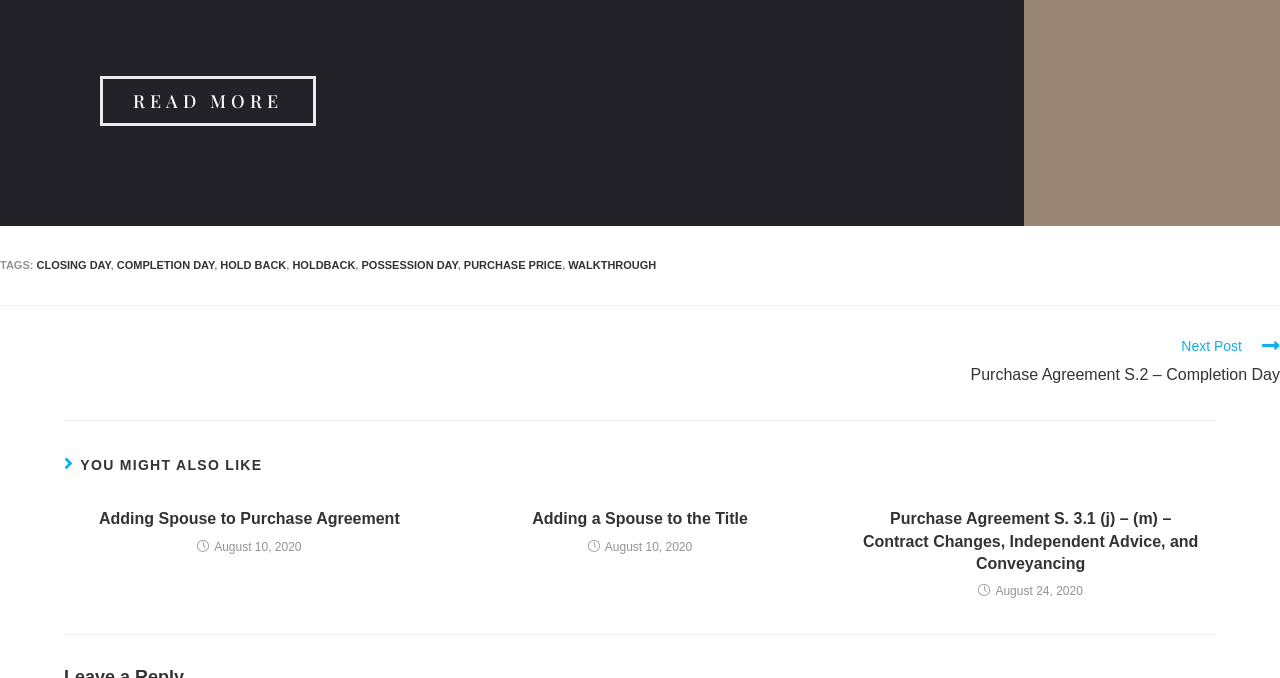Find and indicate the bounding box coordinates of the region you should select to follow the given instruction: "View the article 'Adding Spouse to Purchase Agreement'".

[0.059, 0.75, 0.33, 0.783]